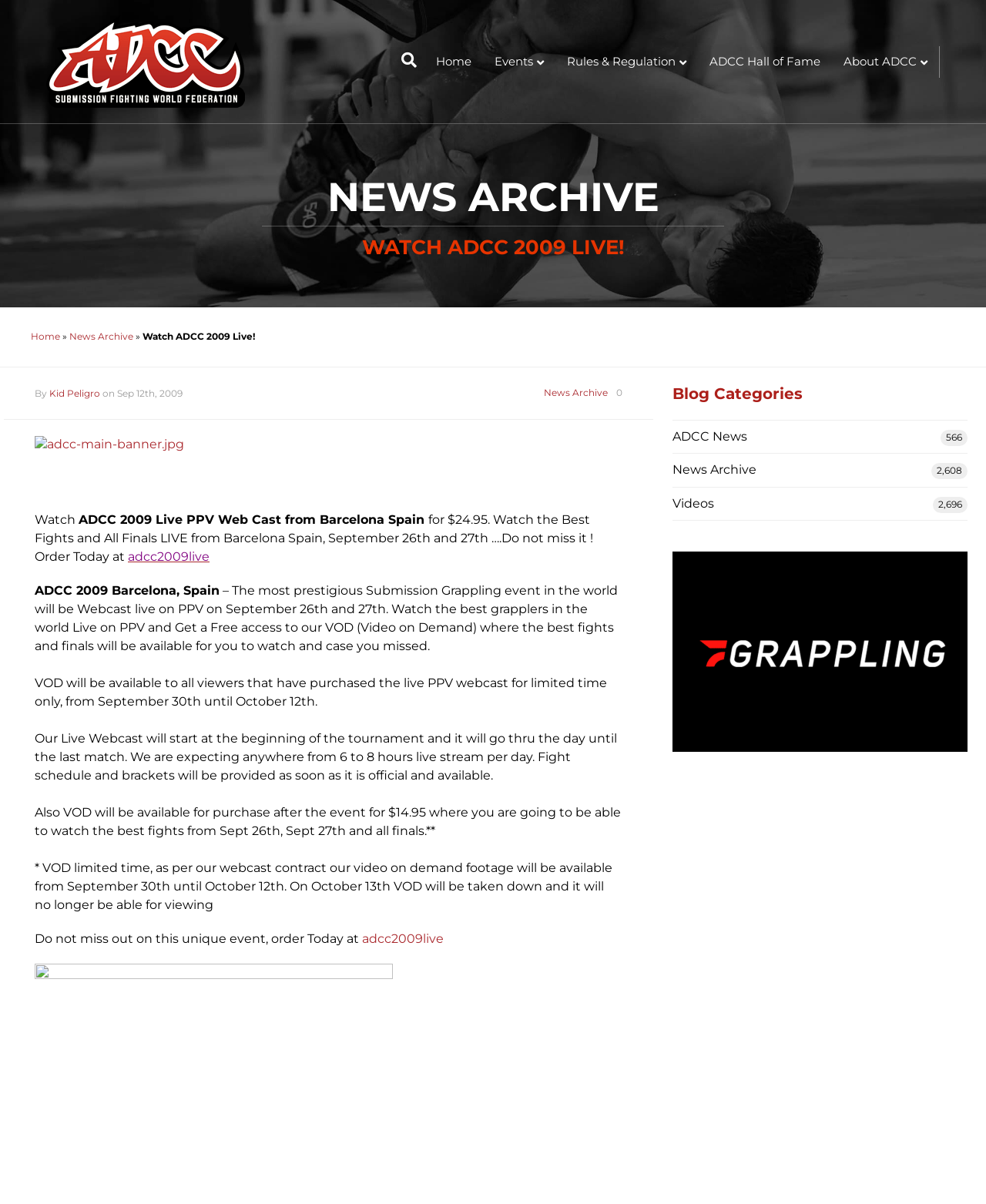Locate the bounding box coordinates of the area where you should click to accomplish the instruction: "Watch ADCC 2009 Live".

[0.145, 0.275, 0.259, 0.284]